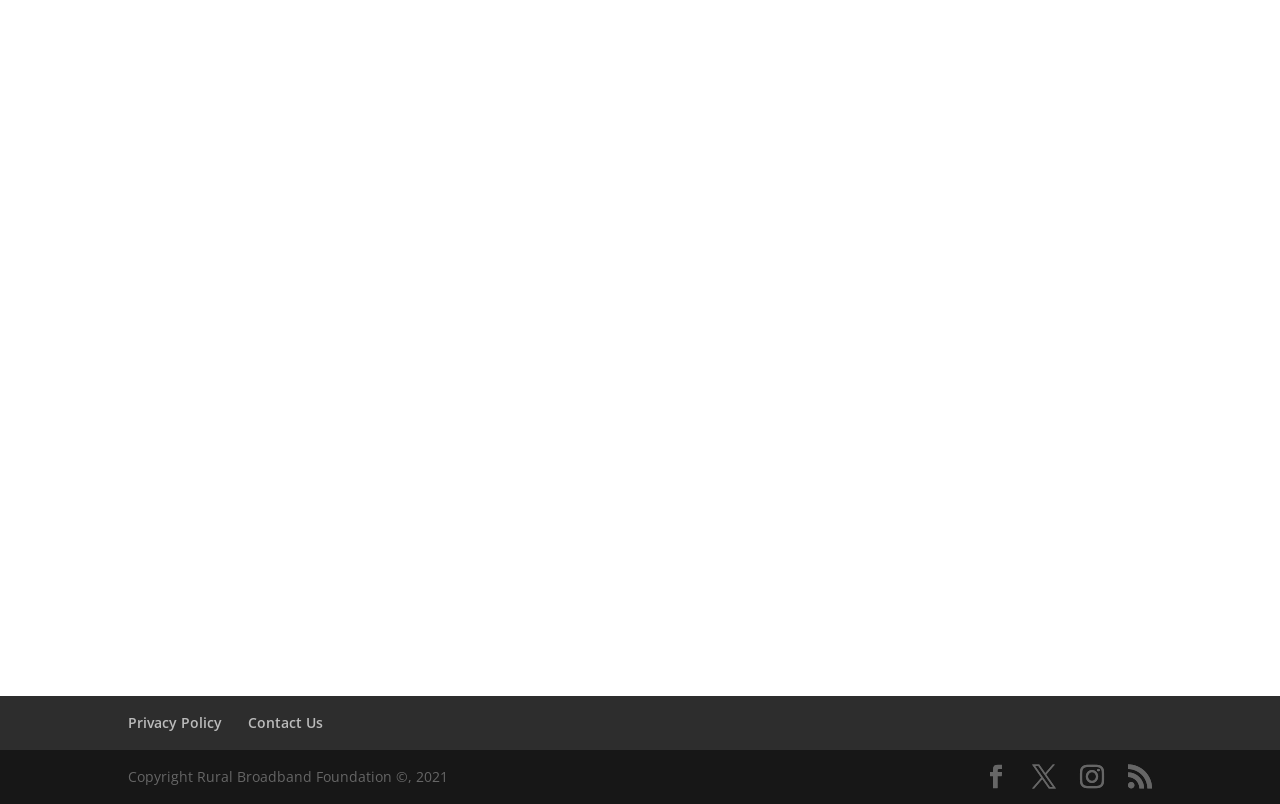Please respond in a single word or phrase: 
How many links are at the bottom of the page?

5